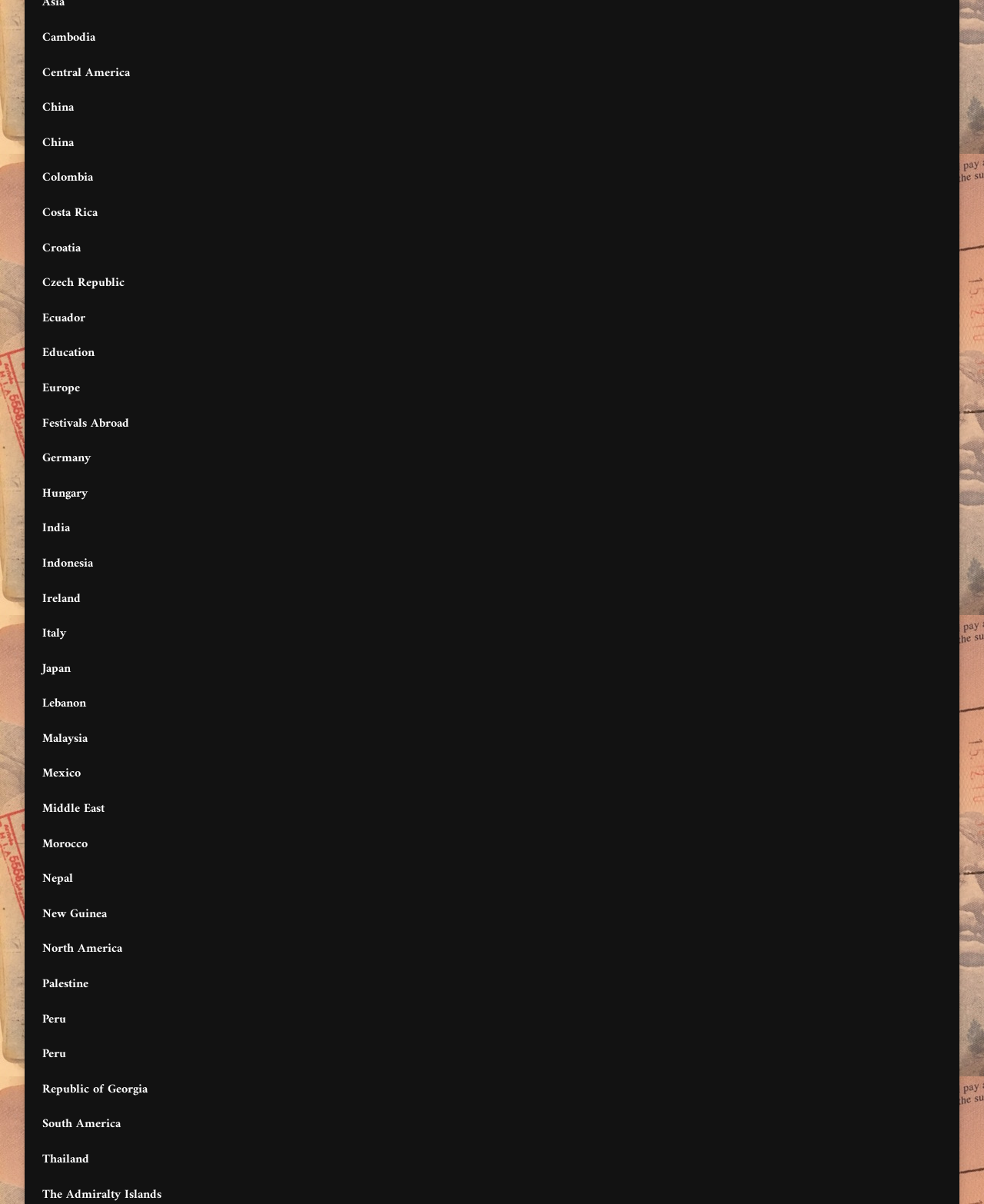Locate the UI element described by Republic of Georgia in the provided webpage screenshot. Return the bounding box coordinates in the format (top-left x, top-left y, bottom-right x, bottom-right y), ensuring all values are between 0 and 1.

[0.043, 0.897, 0.15, 0.913]